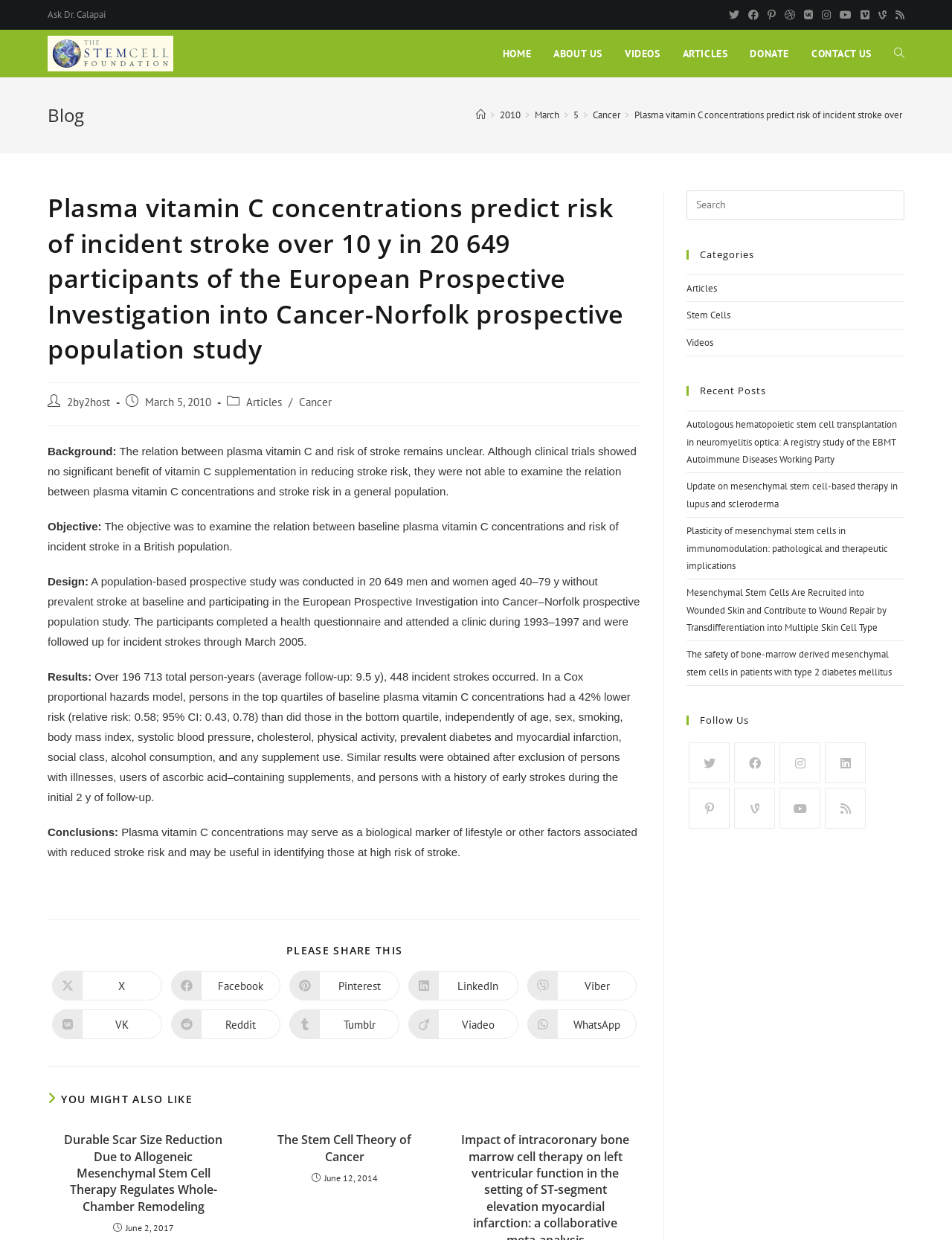Pinpoint the bounding box coordinates of the clickable element to carry out the following instruction: "Click on the 'Ask Dr. Calapai' link."

[0.05, 0.007, 0.111, 0.017]